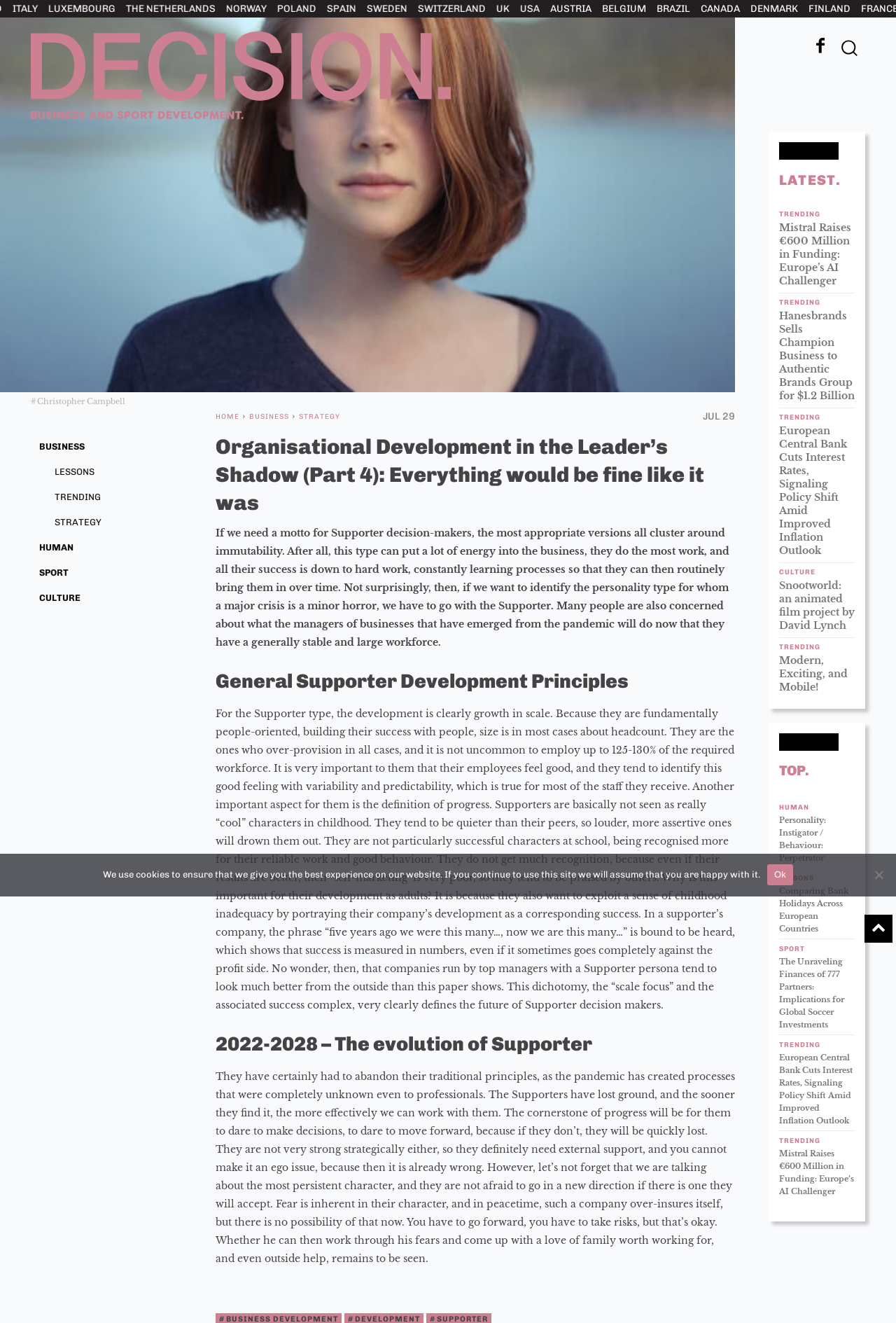Provide your answer to the question using just one word or phrase: What is the topic of the section with the heading 'General Supporter Development Principles'?

Supporter Development